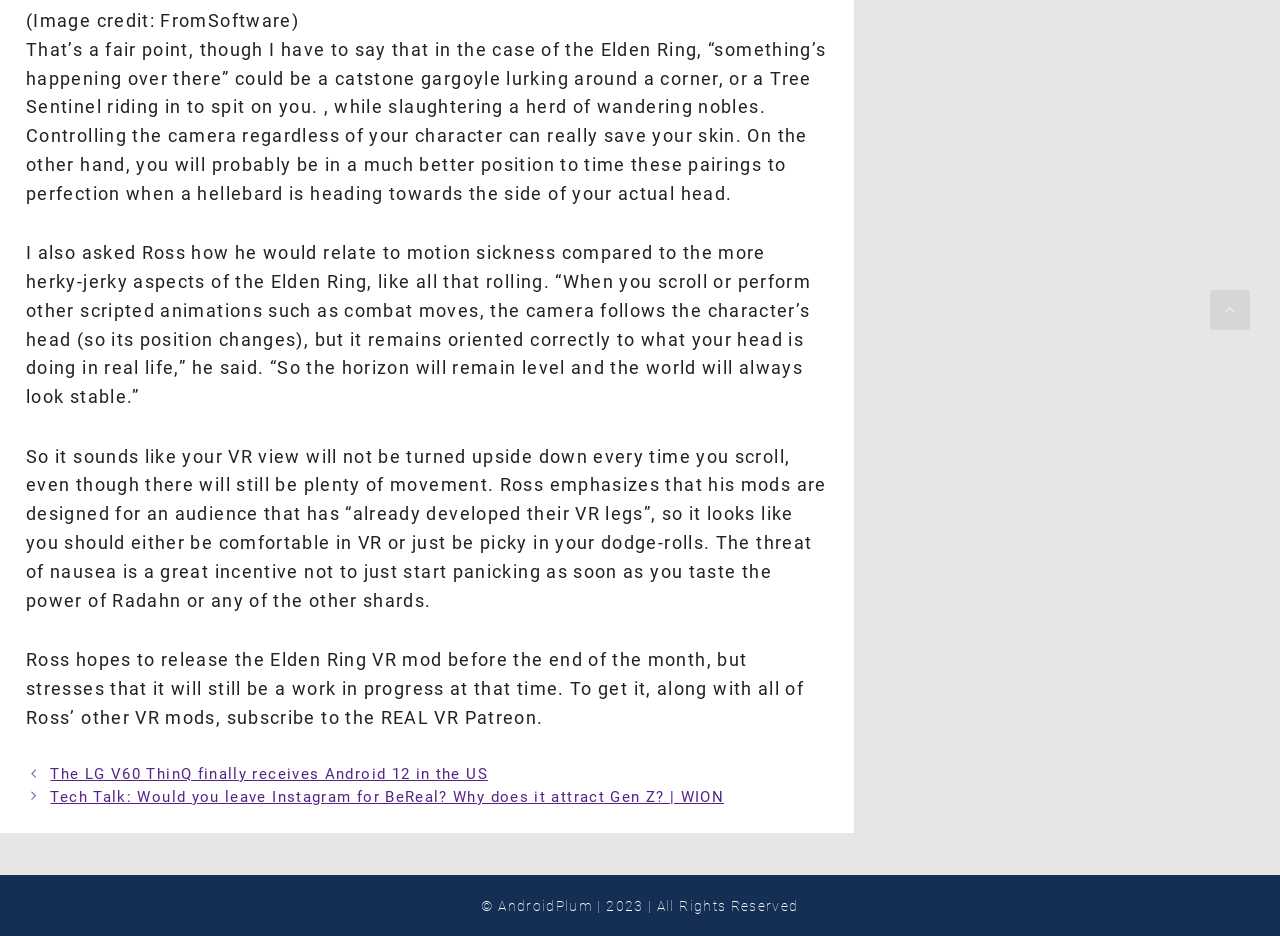Respond with a single word or phrase for the following question: 
Who is the developer of the Elden Ring VR mod?

Ross